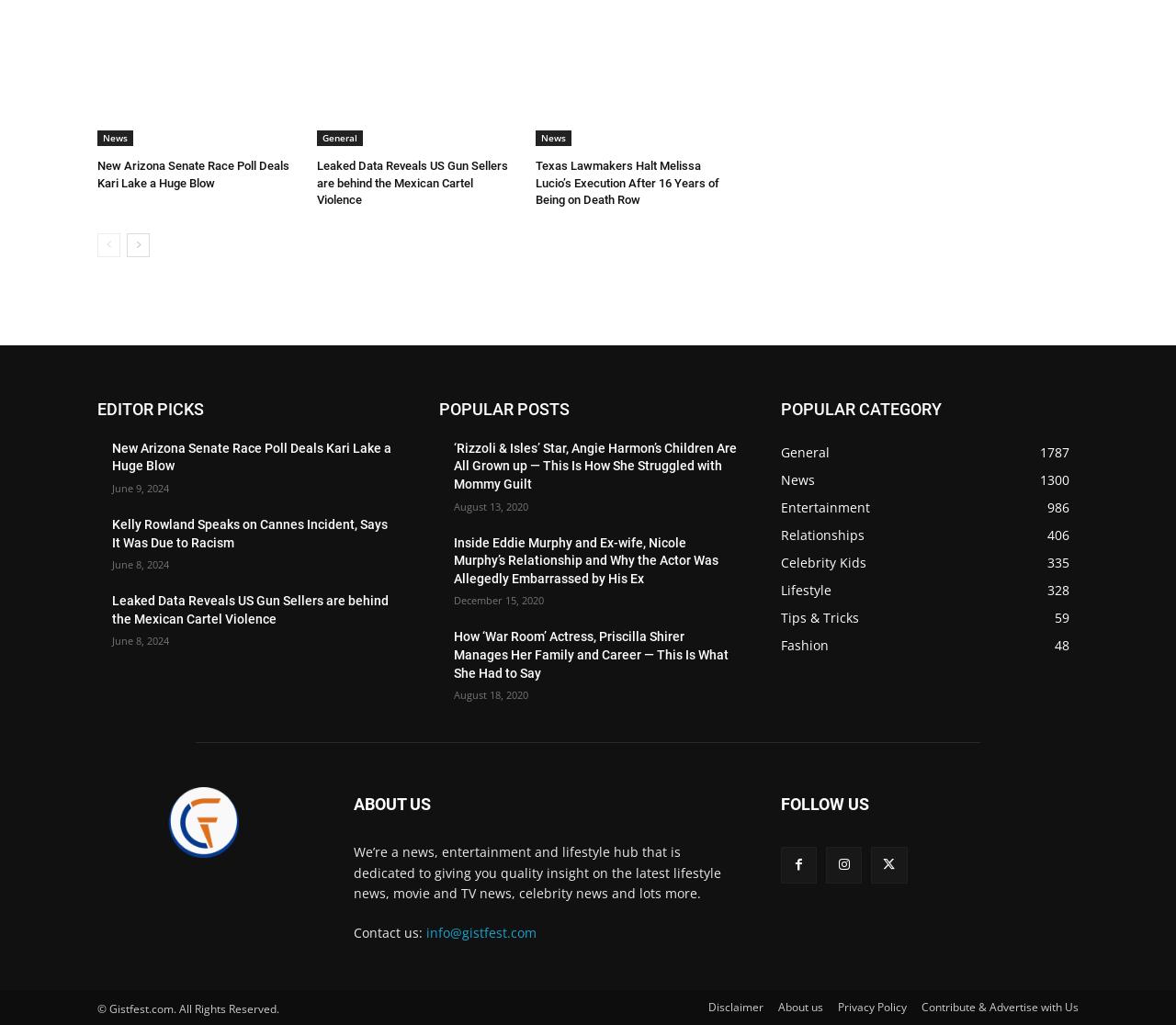Specify the bounding box coordinates of the area to click in order to execute this command: 'Read the blog post about hipped re-roofing'. The coordinates should consist of four float numbers ranging from 0 to 1, and should be formatted as [left, top, right, bottom].

None